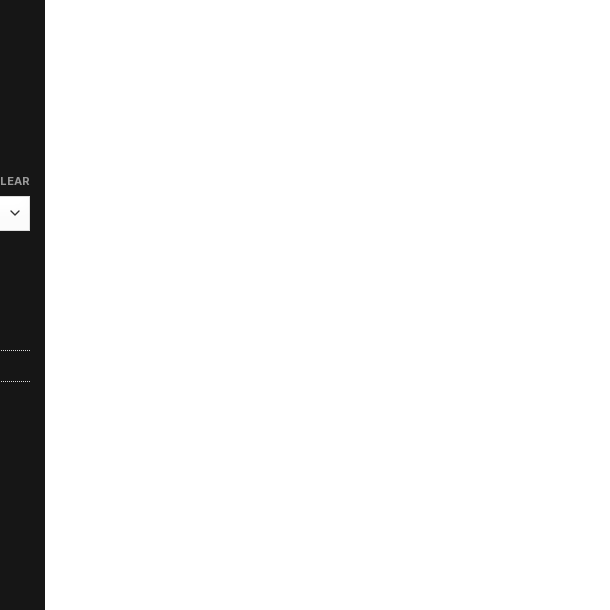What type of products is the website focused on?
Look at the screenshot and provide an in-depth answer.

The website is focused on purchasing cannabis products, as evident from the mention of the popular strain 'Cookies and Cream'. This suggests that the website is an online marketplace or retailer specializing in cannabis products.